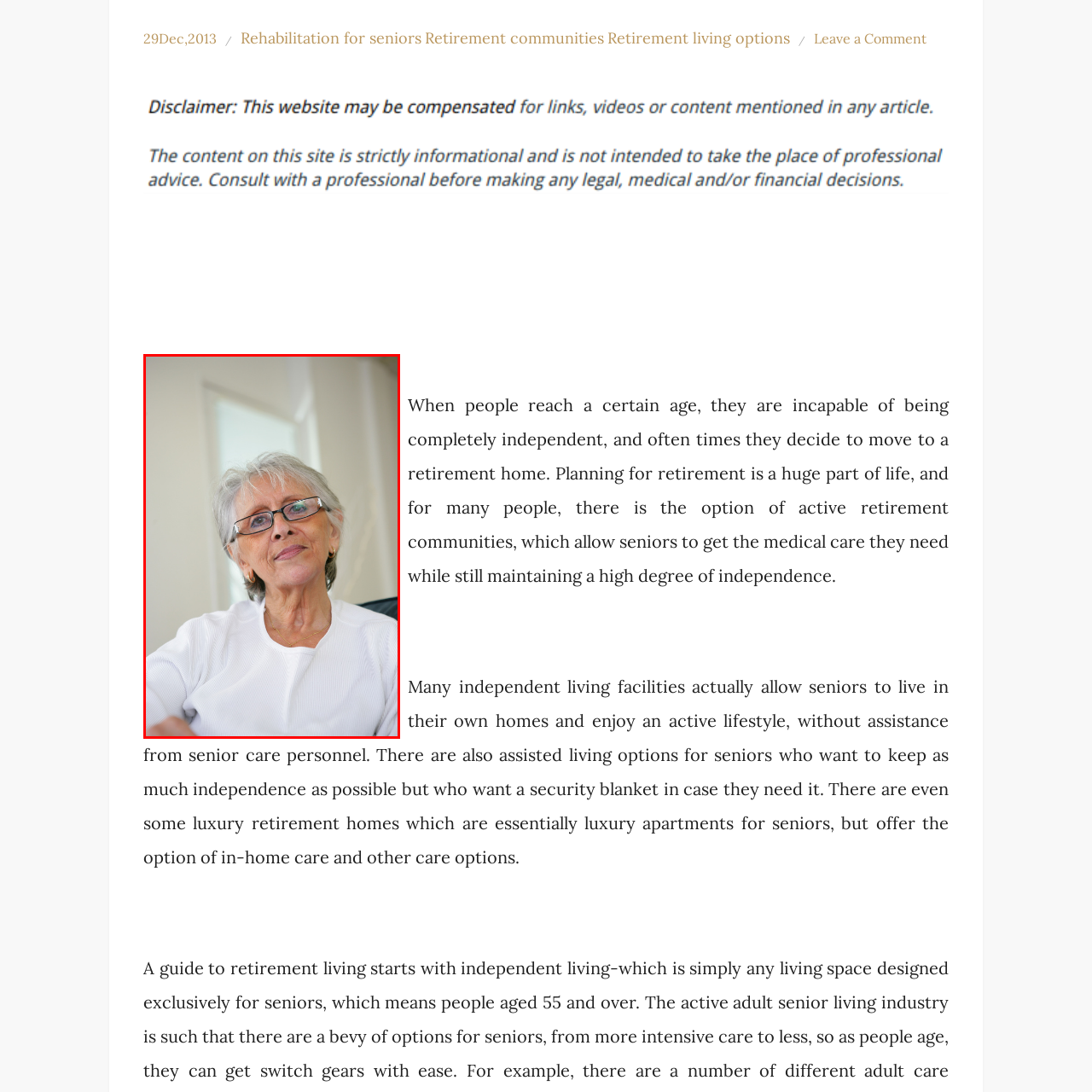Look at the area highlighted in the red box, Is the woman looking directly at the camera? Please provide an answer in a single word or phrase.

No